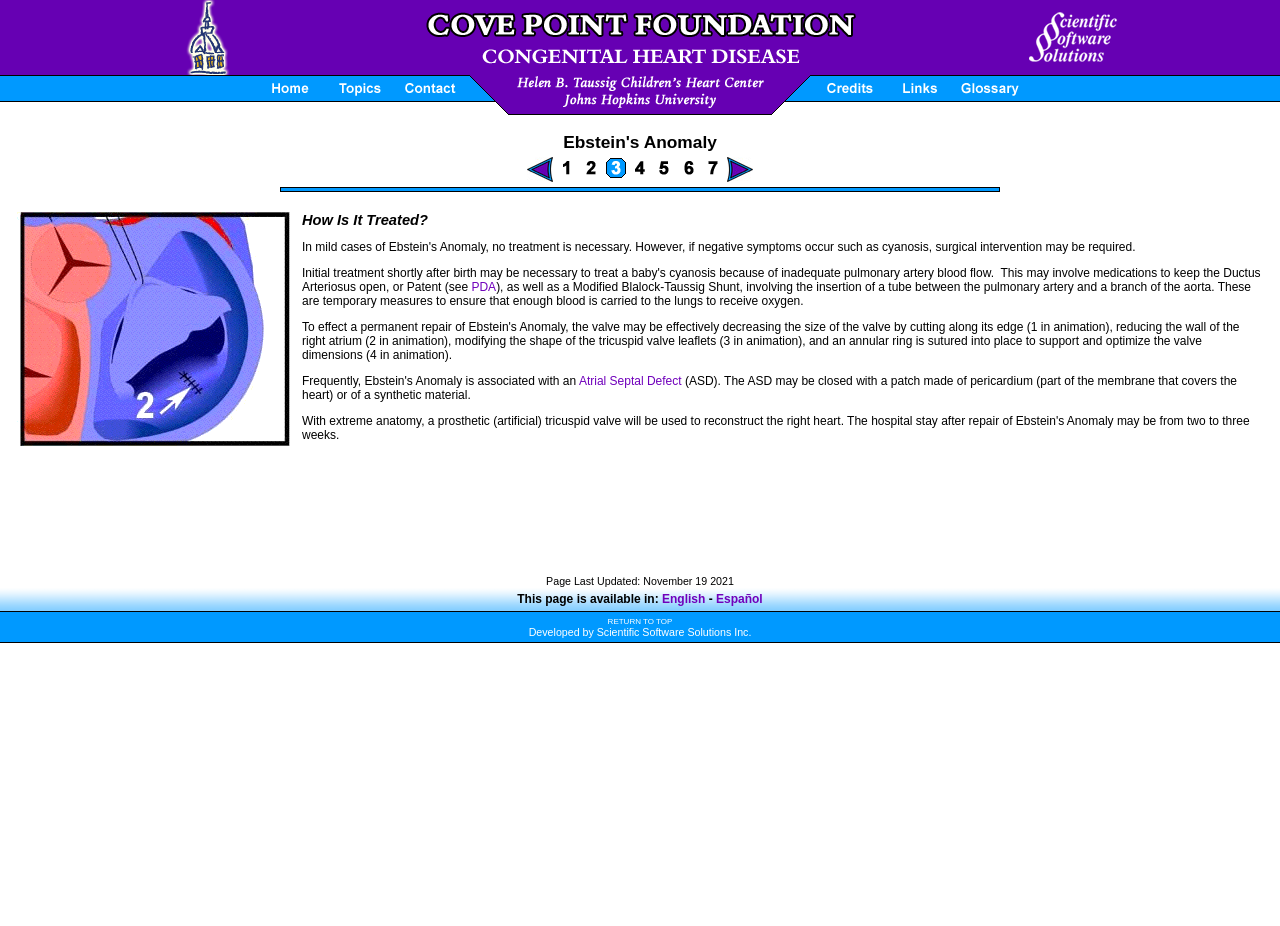Can you pinpoint the bounding box coordinates for the clickable element required for this instruction: "Click the 'Webmaster' link"? The coordinates should be four float numbers between 0 and 1, i.e., [left, top, right, bottom].

None